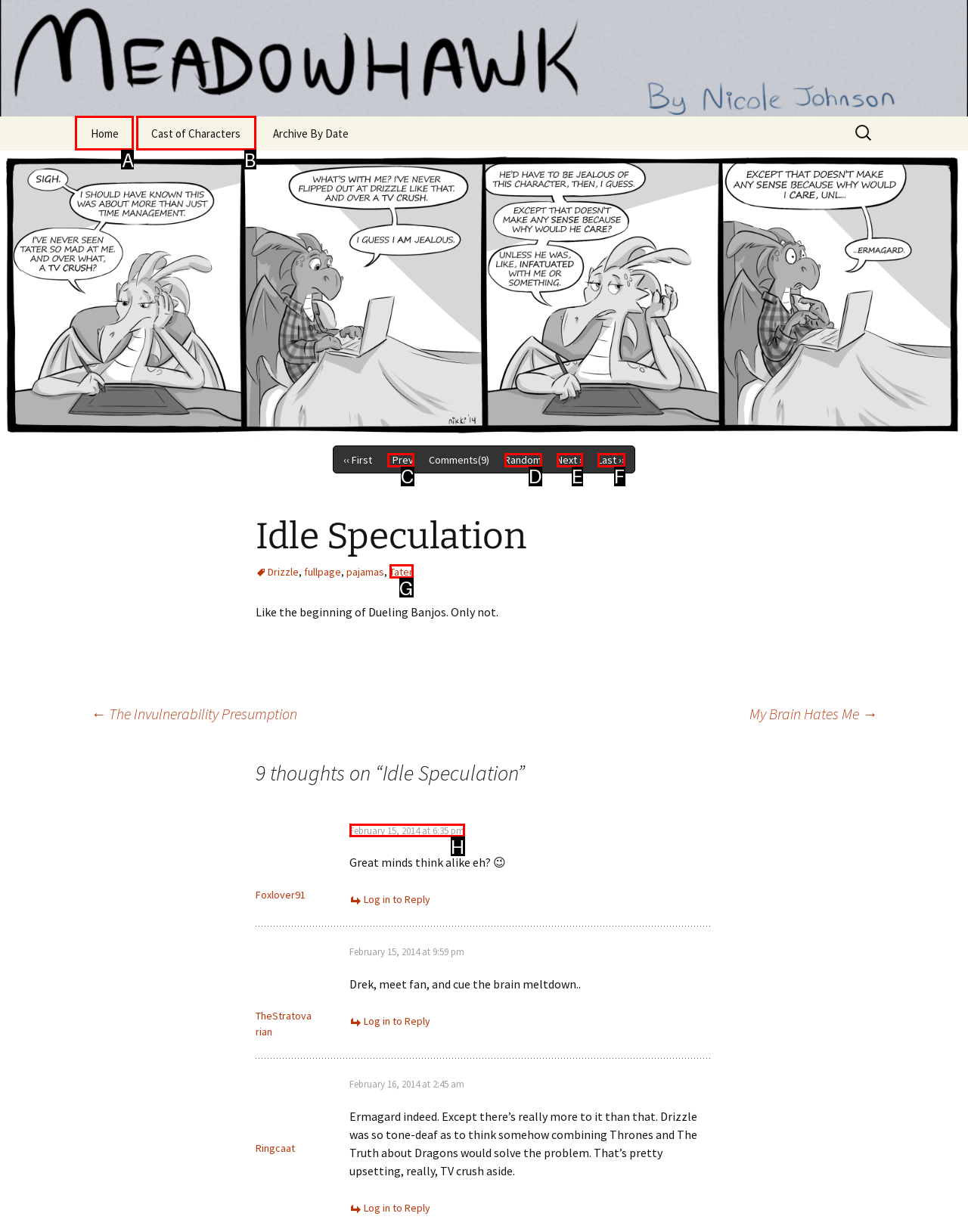Select the appropriate HTML element to click for the following task: Go to Home page
Answer with the letter of the selected option from the given choices directly.

A